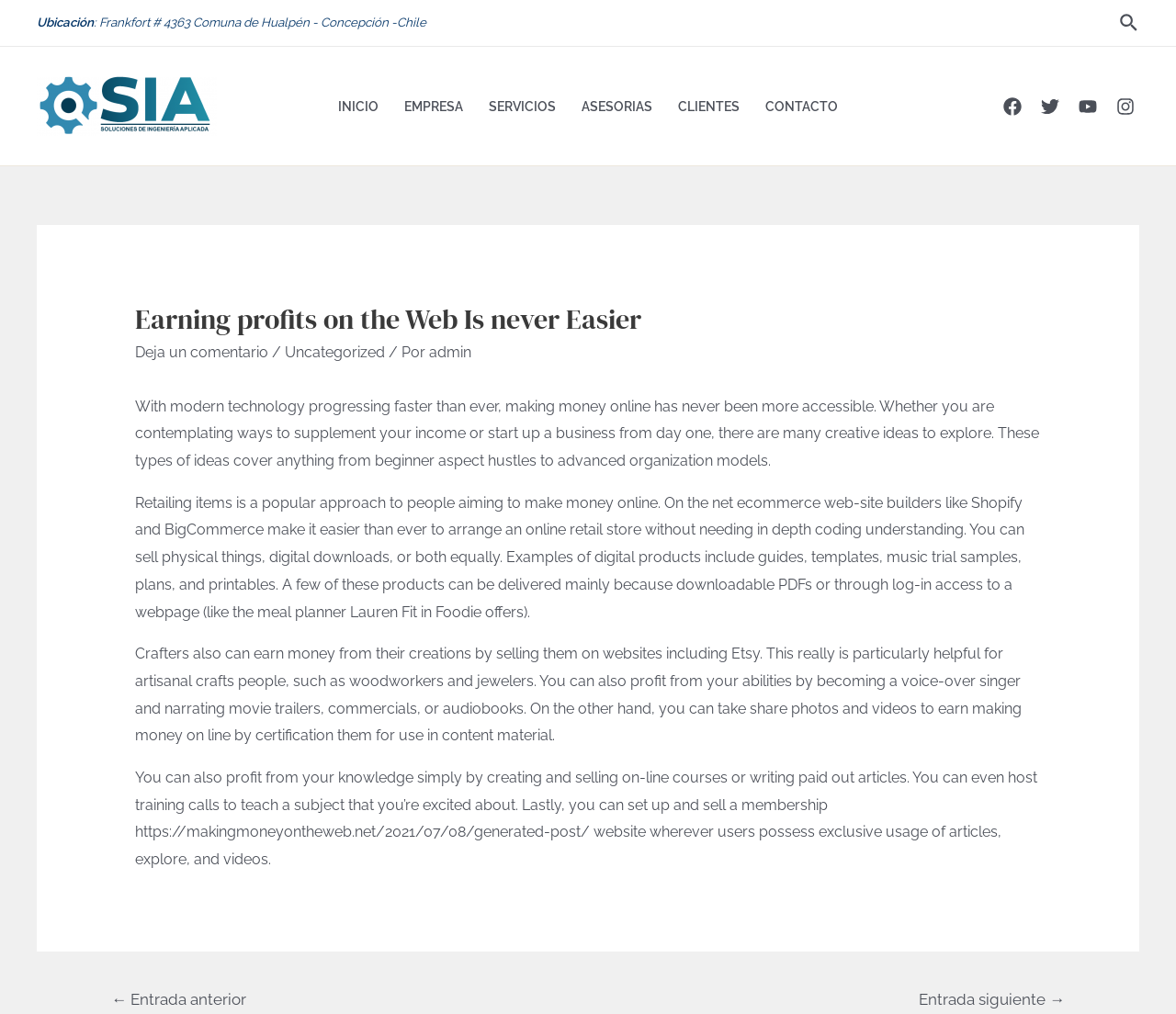Identify the bounding box for the given UI element using the description provided. Coordinates should be in the format (top-left x, top-left y, bottom-right x, bottom-right y) and must be between 0 and 1. Here is the description: Deja un comentario

[0.115, 0.339, 0.228, 0.356]